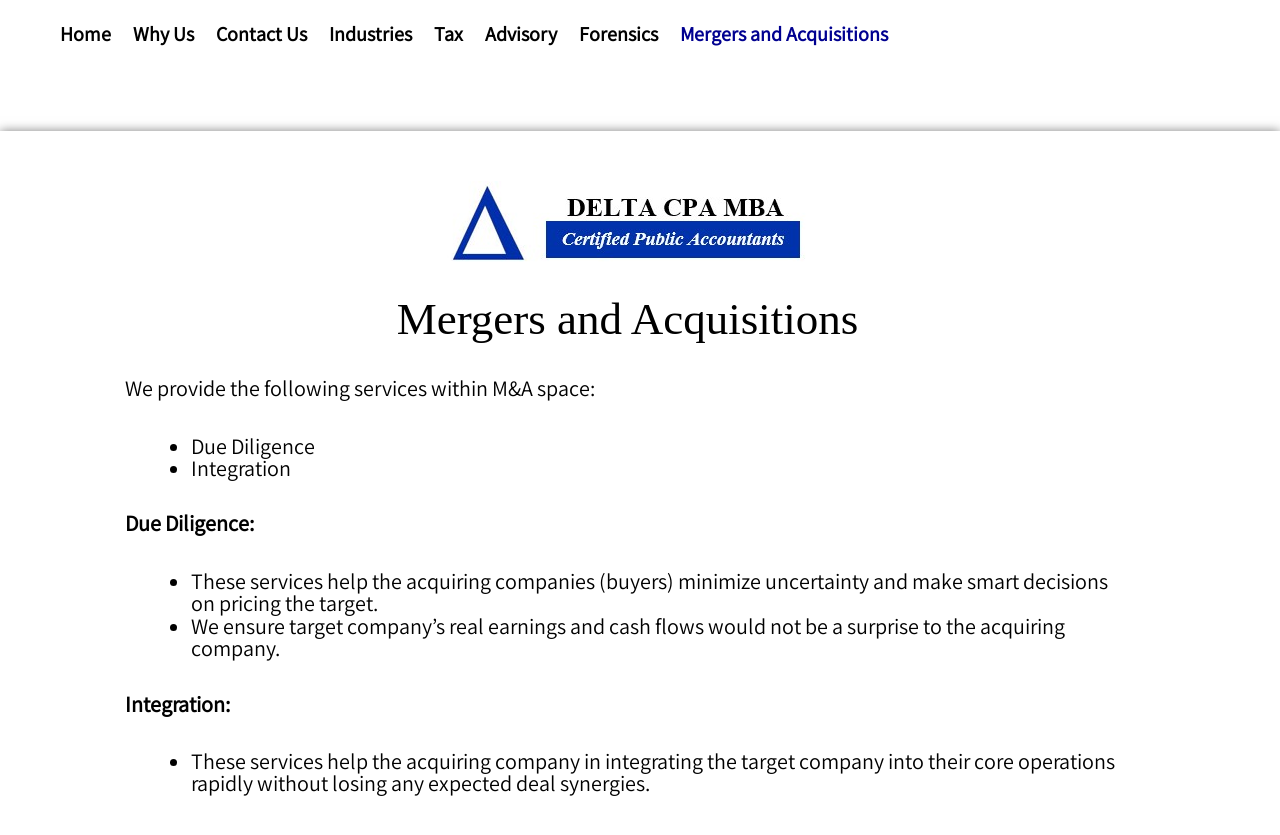Please specify the bounding box coordinates of the clickable region to carry out the following instruction: "Click on Mergers and Acquisitions". The coordinates should be four float numbers between 0 and 1, in the format [left, top, right, bottom].

[0.516, 0.017, 0.695, 0.065]